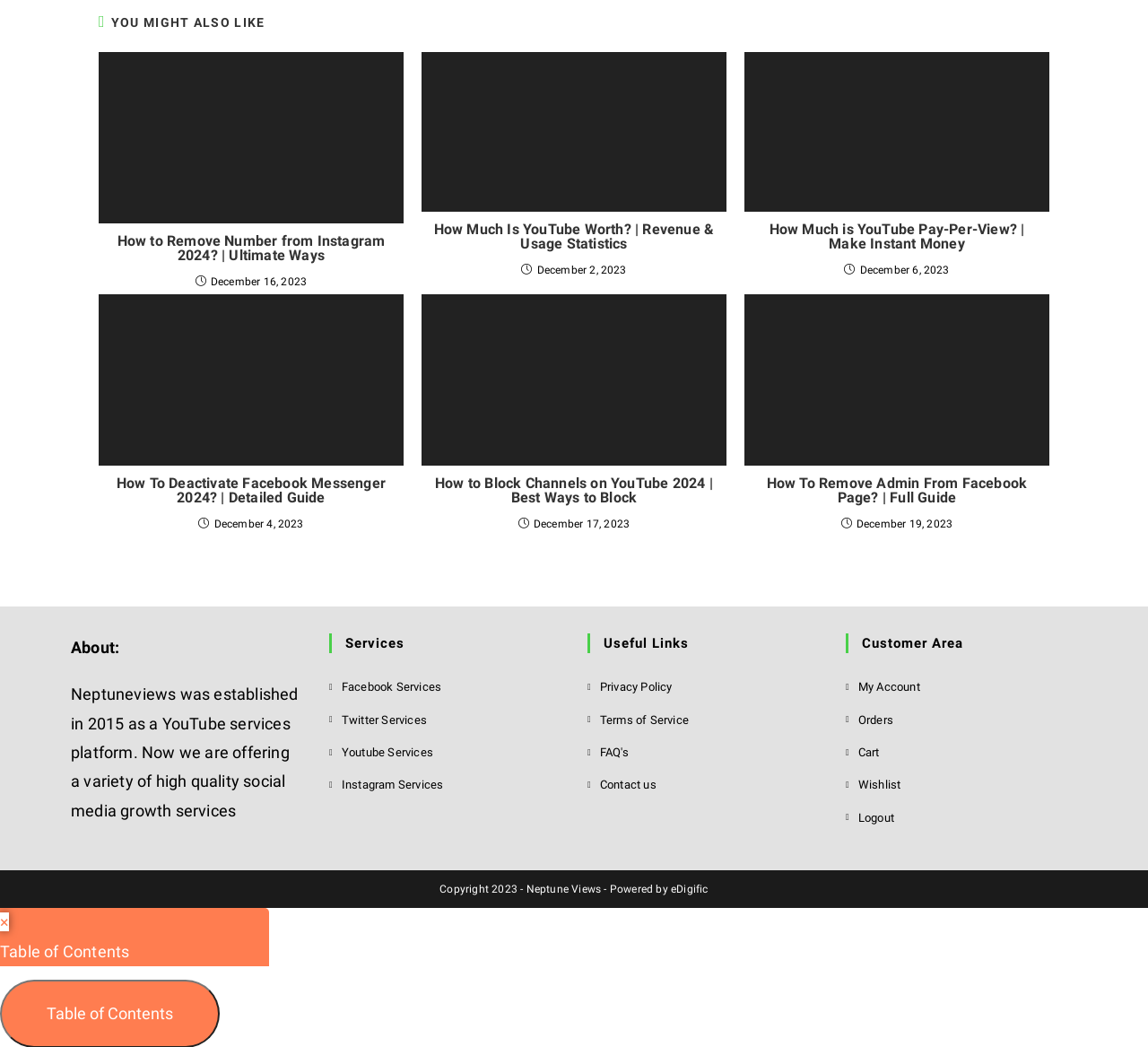What is the copyright year of the website?
From the screenshot, supply a one-word or short-phrase answer.

2023